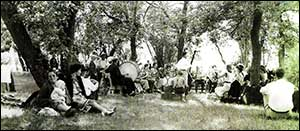Answer the question in one word or a short phrase:
What type of music is being performed?

Brass band music